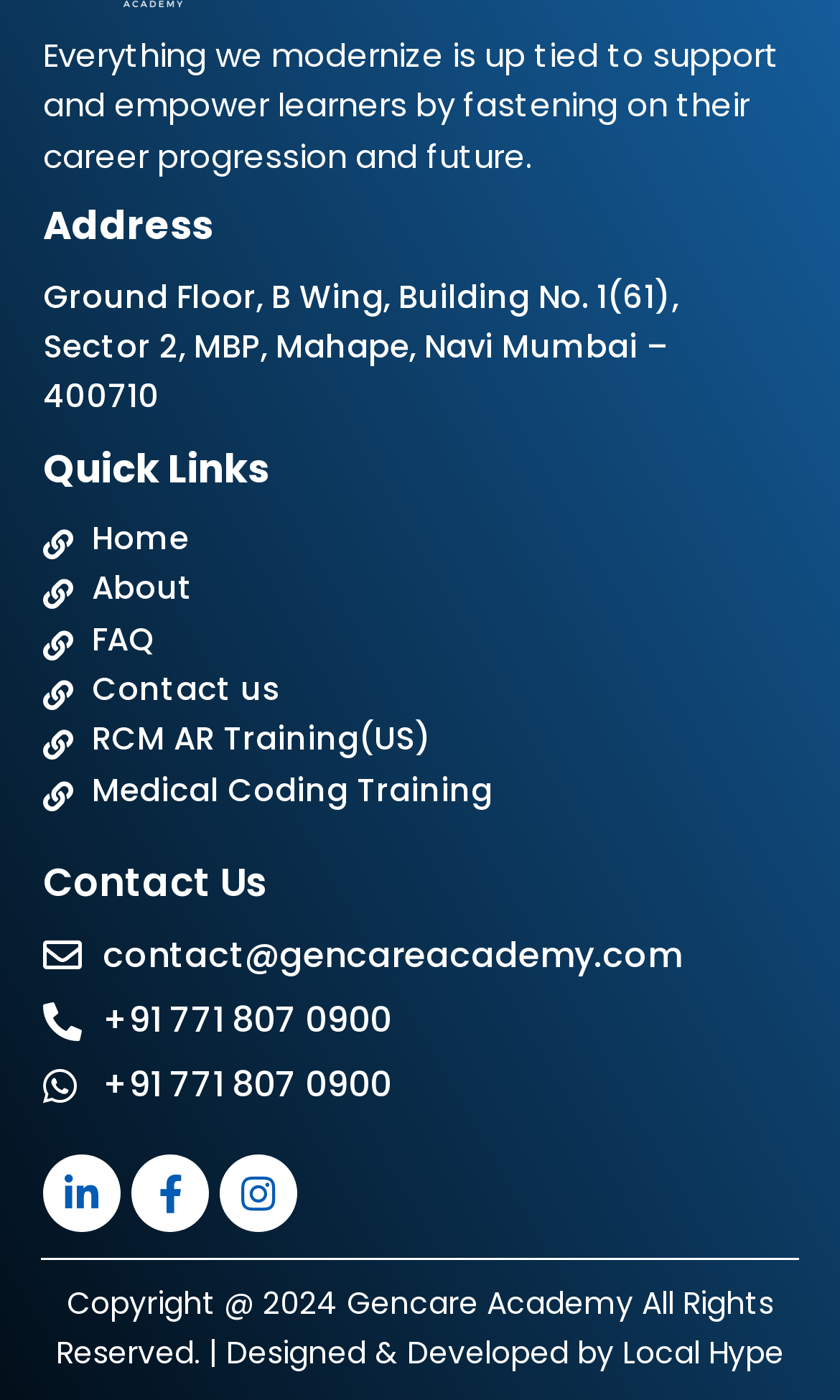Please locate the bounding box coordinates of the element's region that needs to be clicked to follow the instruction: "Send an email to contact@gencareacademy.com". The bounding box coordinates should be provided as four float numbers between 0 and 1, i.e., [left, top, right, bottom].

[0.051, 0.664, 0.949, 0.7]